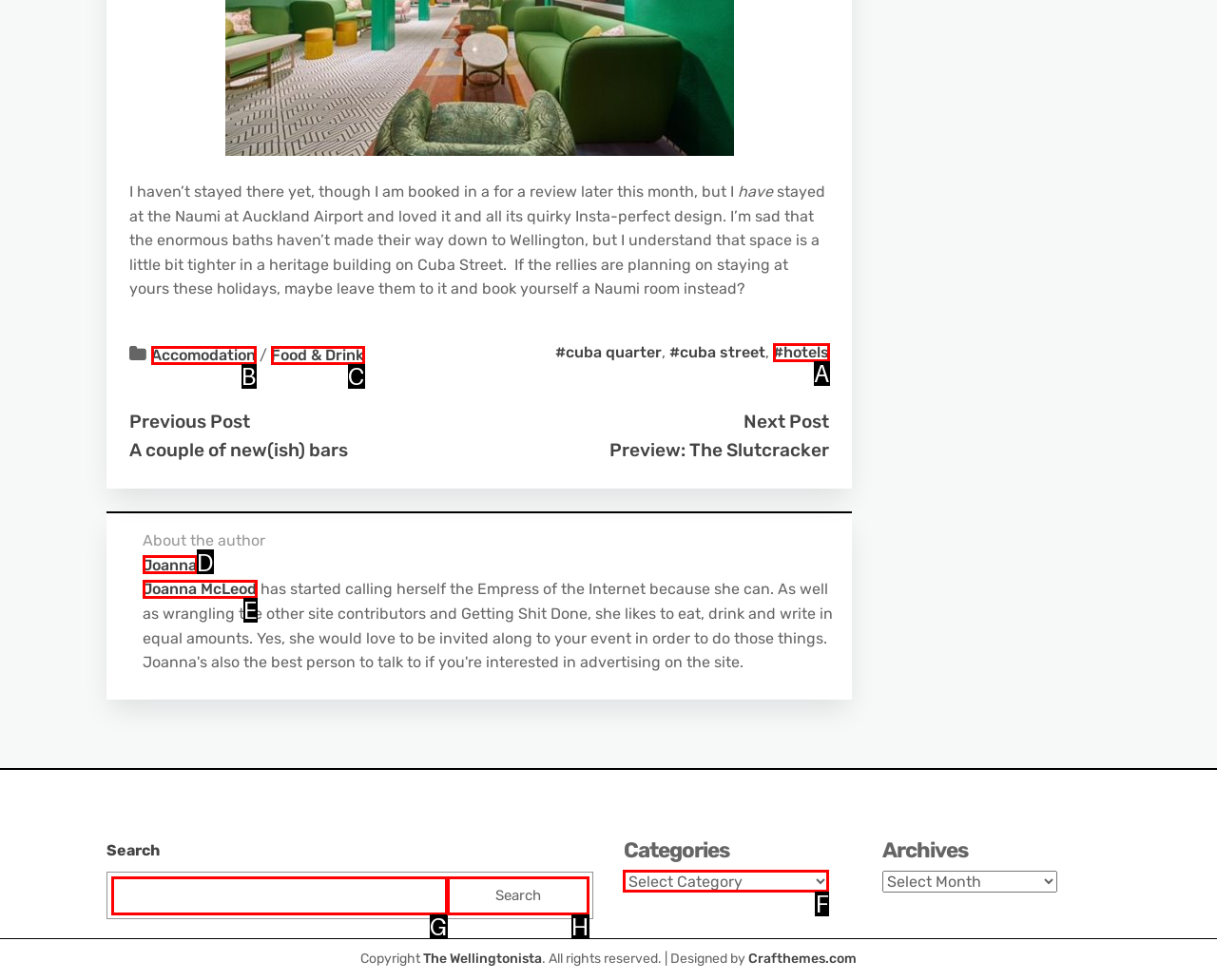Select the proper UI element to click in order to perform the following task: View categories. Indicate your choice with the letter of the appropriate option.

F